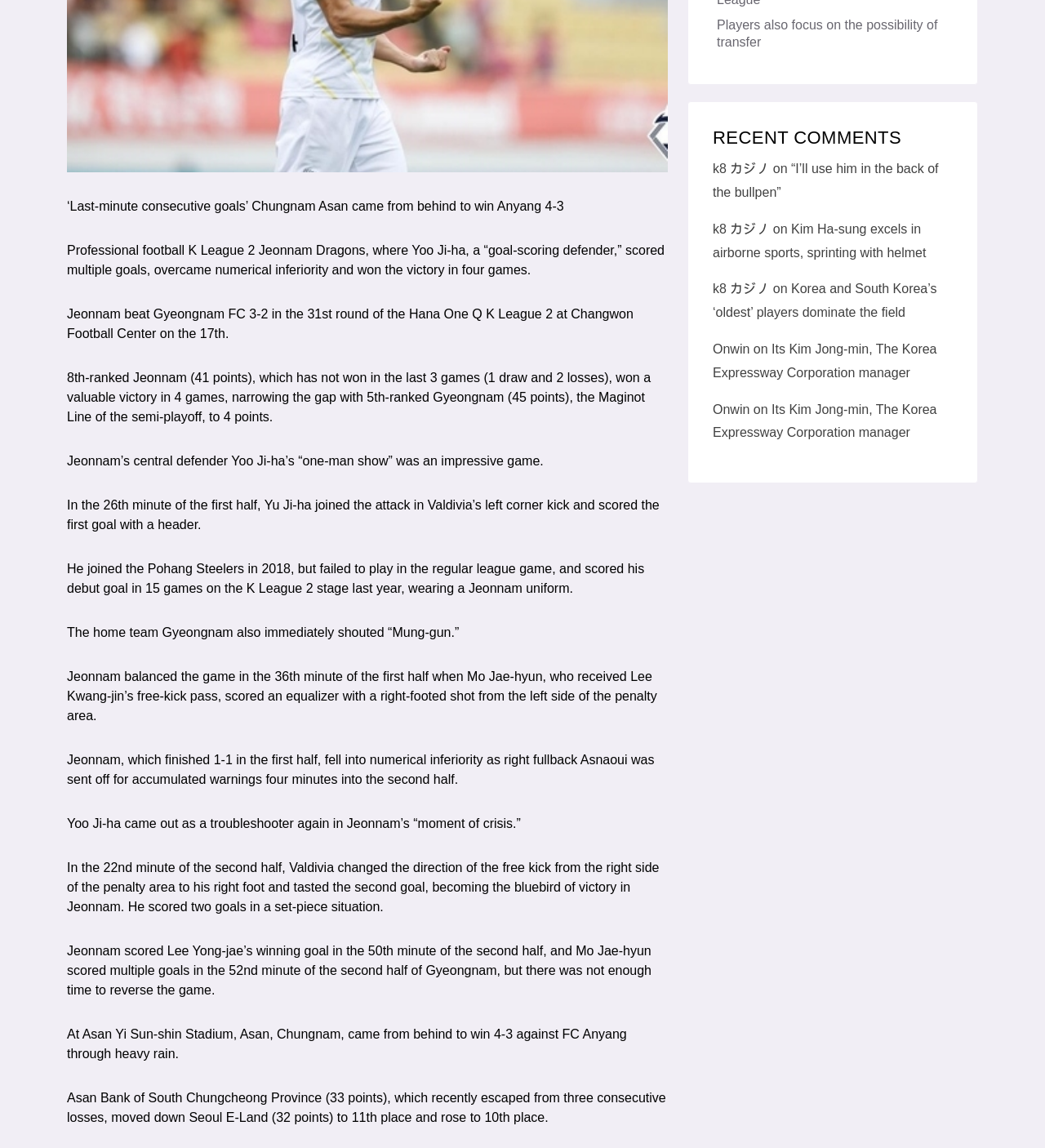Given the webpage screenshot, identify the bounding box of the UI element that matches this description: "Onwin".

[0.682, 0.298, 0.717, 0.31]